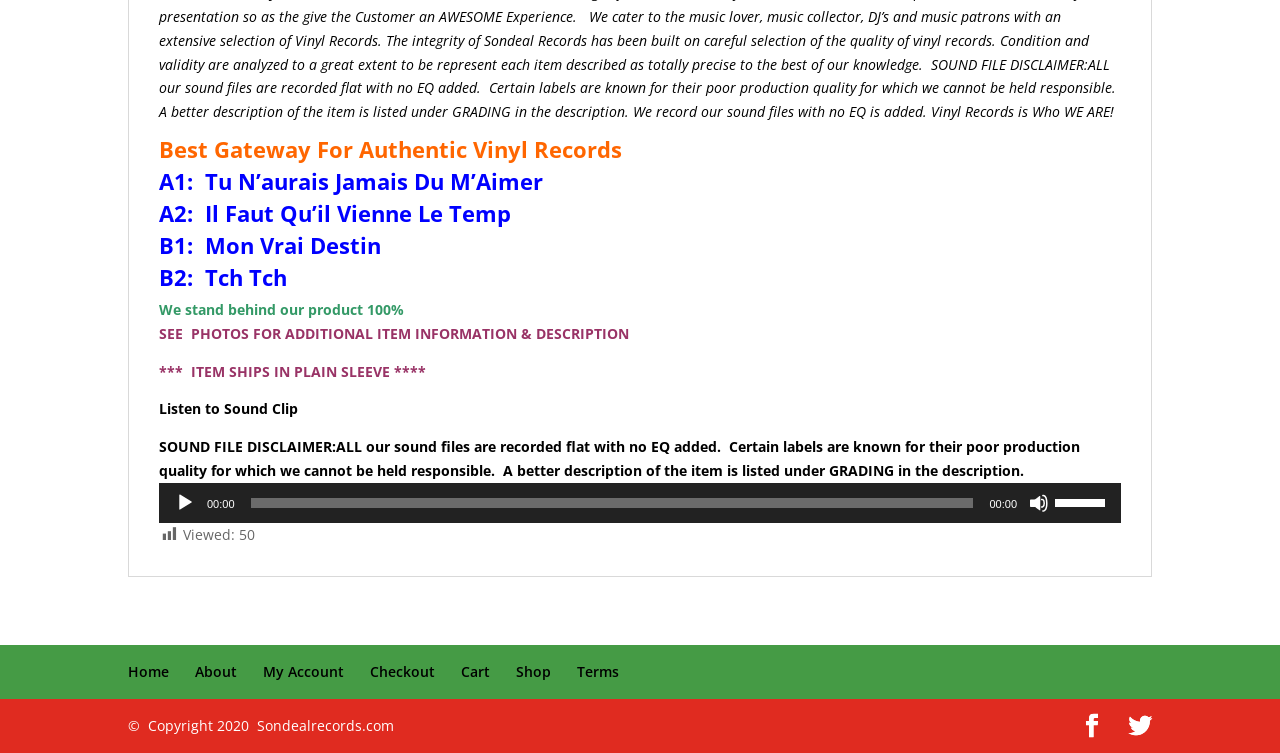Bounding box coordinates are specified in the format (top-left x, top-left y, bottom-right x, bottom-right y). All values are floating point numbers bounded between 0 and 1. Please provide the bounding box coordinate of the region this sentence describes: Cart

[0.36, 0.88, 0.383, 0.905]